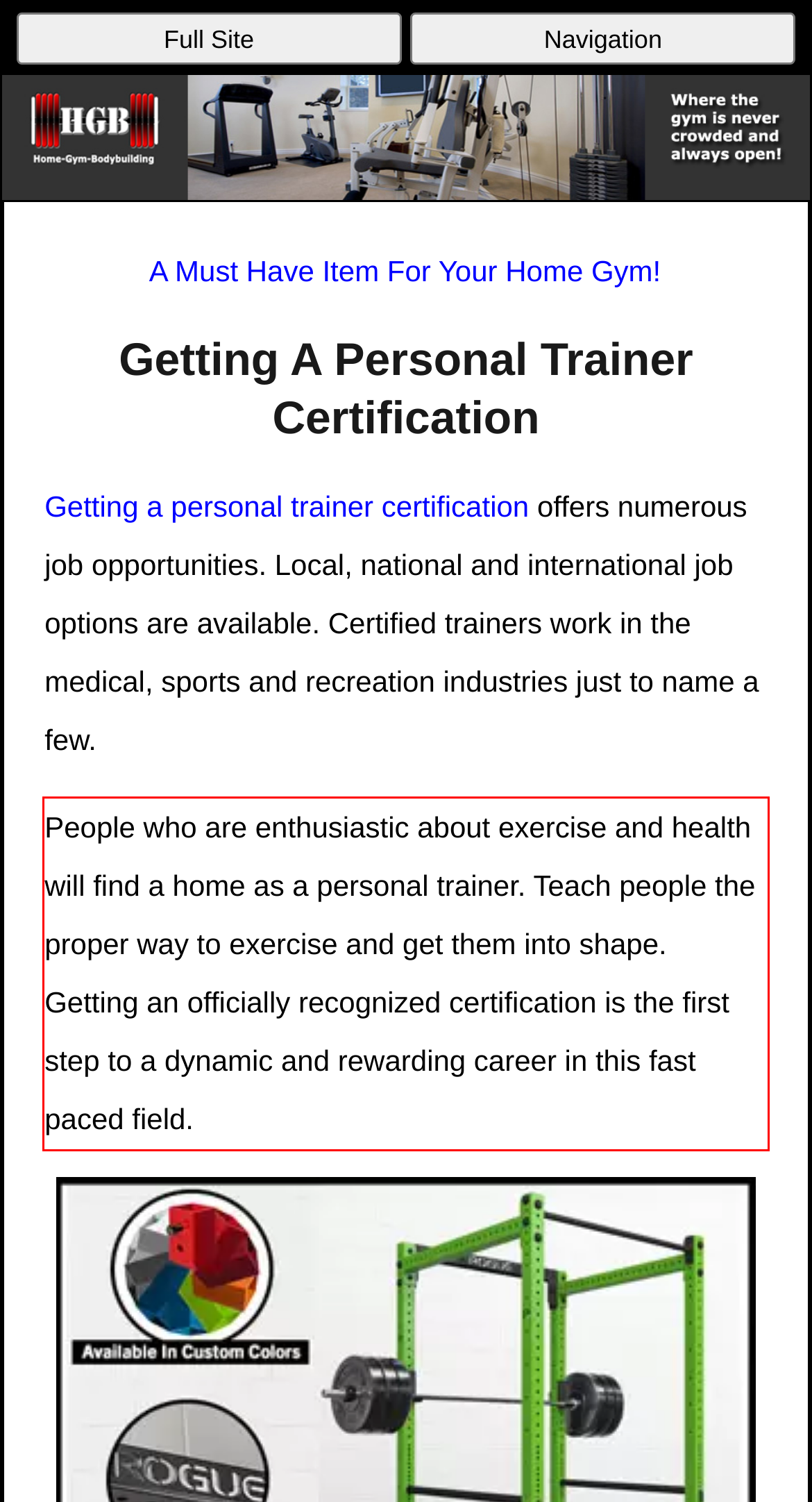Please examine the webpage screenshot and extract the text within the red bounding box using OCR.

People who are enthusiastic about exercise and health will find a home as a personal trainer. Teach people the proper way to exercise and get them into shape. Getting an officially recognized certification is the first step to a dynamic and rewarding career in this fast paced field.